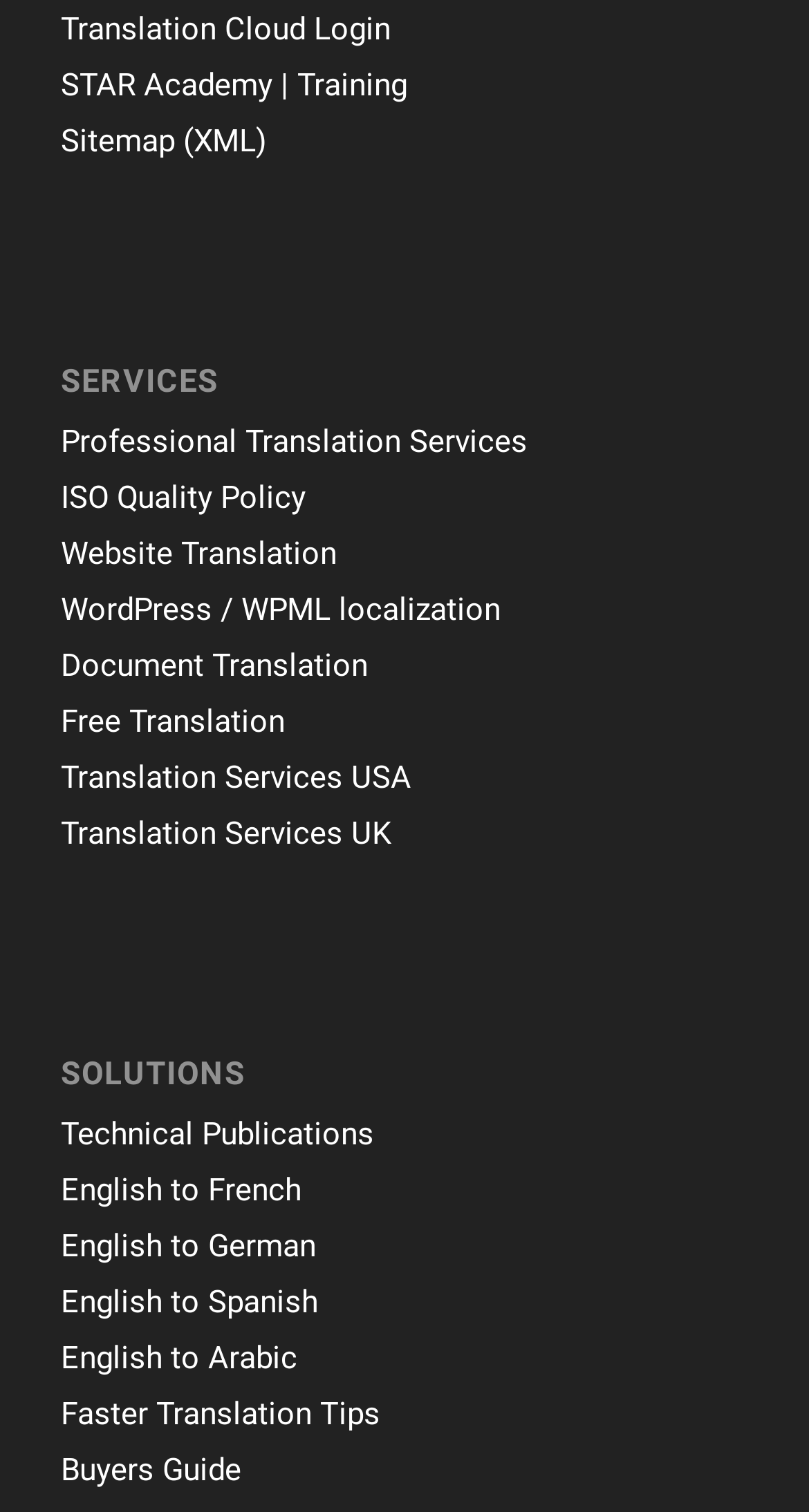What is the last link under SOLUTIONS?
Use the image to give a comprehensive and detailed response to the question.

I looked at the links under the 'SOLUTIONS' heading and found that the last one is 'Buyers Guide'.